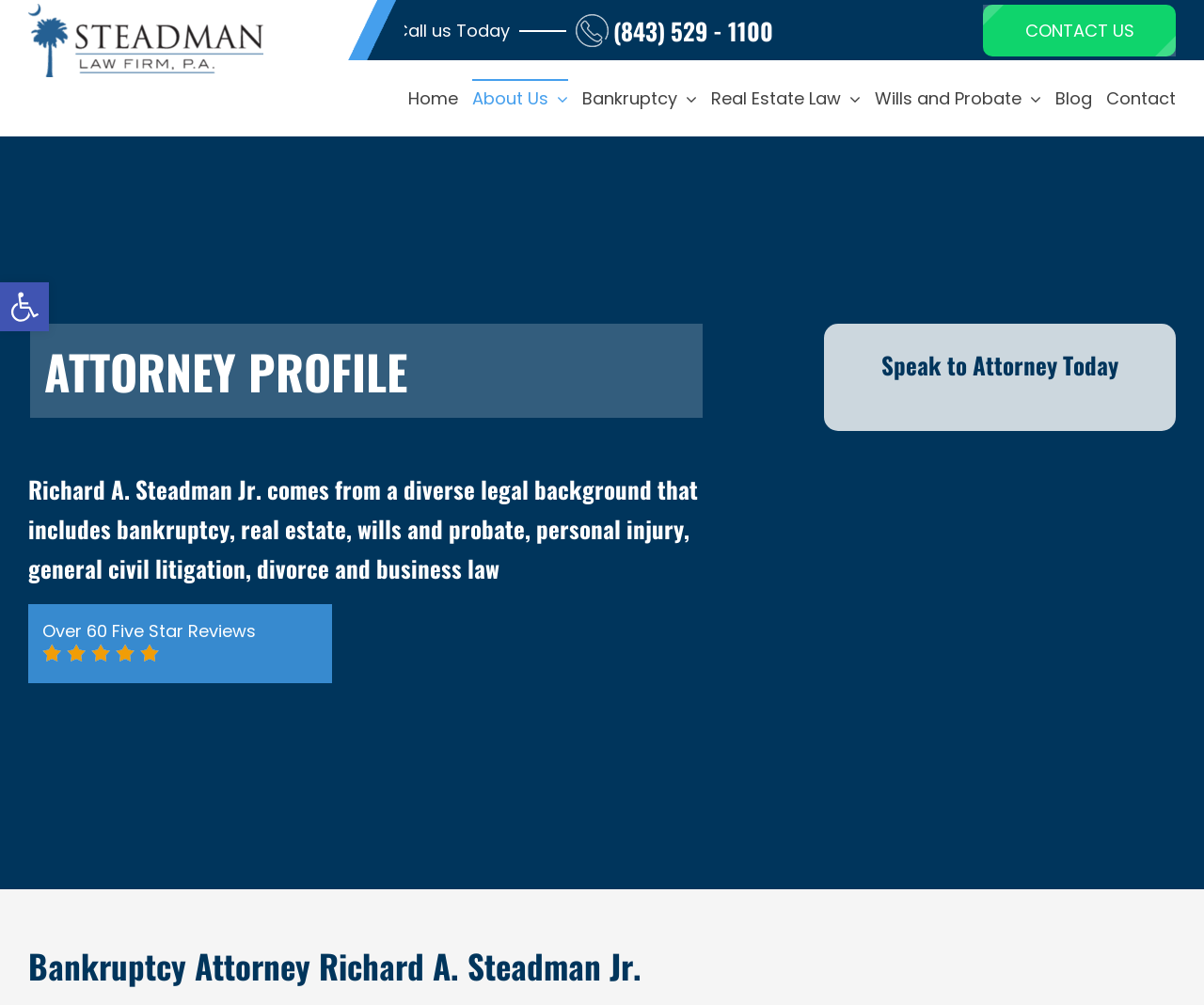What is the purpose of the 'CONTACT US' link?
Look at the image and provide a detailed response to the question.

I inferred the purpose of the 'CONTACT US' link by its location at the top of the webpage, next to the phone number, and its prominent display, suggesting that it is a call to action for visitors to get in touch with the law firm.